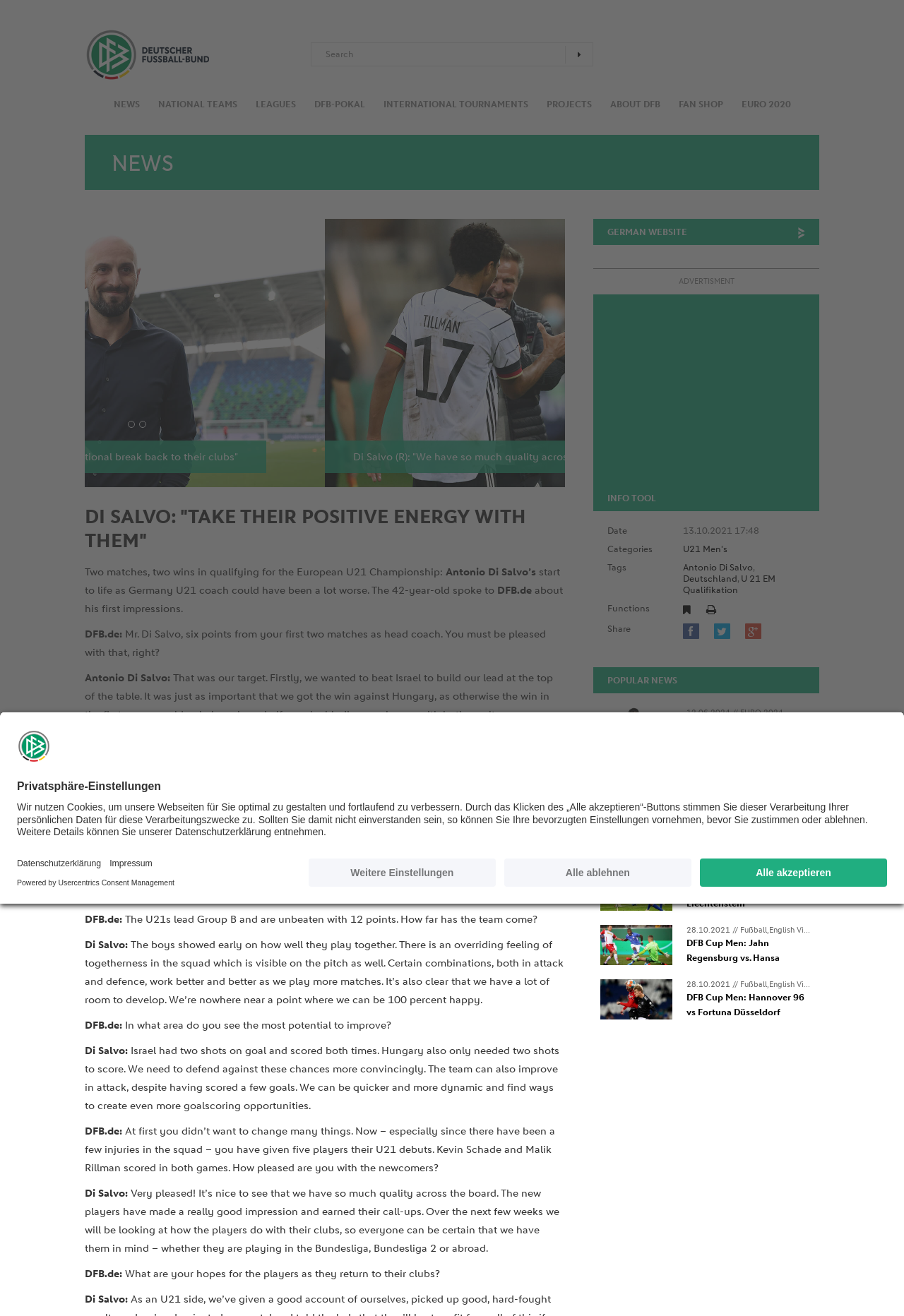Identify the bounding box coordinates of the clickable region necessary to fulfill the following instruction: "Read the news about Di Salvo". The bounding box coordinates should be four float numbers between 0 and 1, i.e., [left, top, right, bottom].

[0.094, 0.166, 0.625, 0.37]